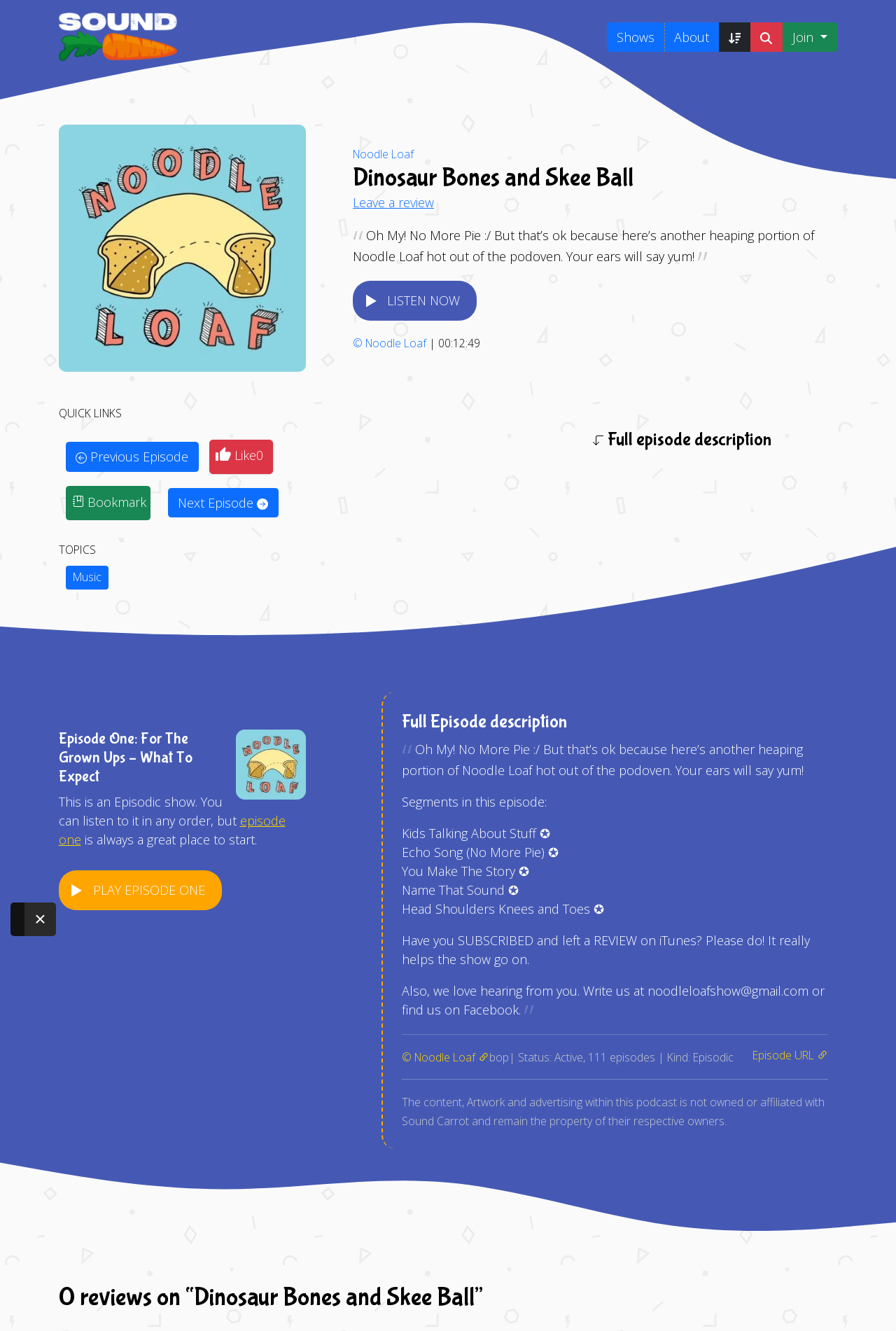Please specify the bounding box coordinates of the clickable region necessary for completing the following instruction: "Check the 'Related Posts'". The coordinates must consist of four float numbers between 0 and 1, i.e., [left, top, right, bottom].

None